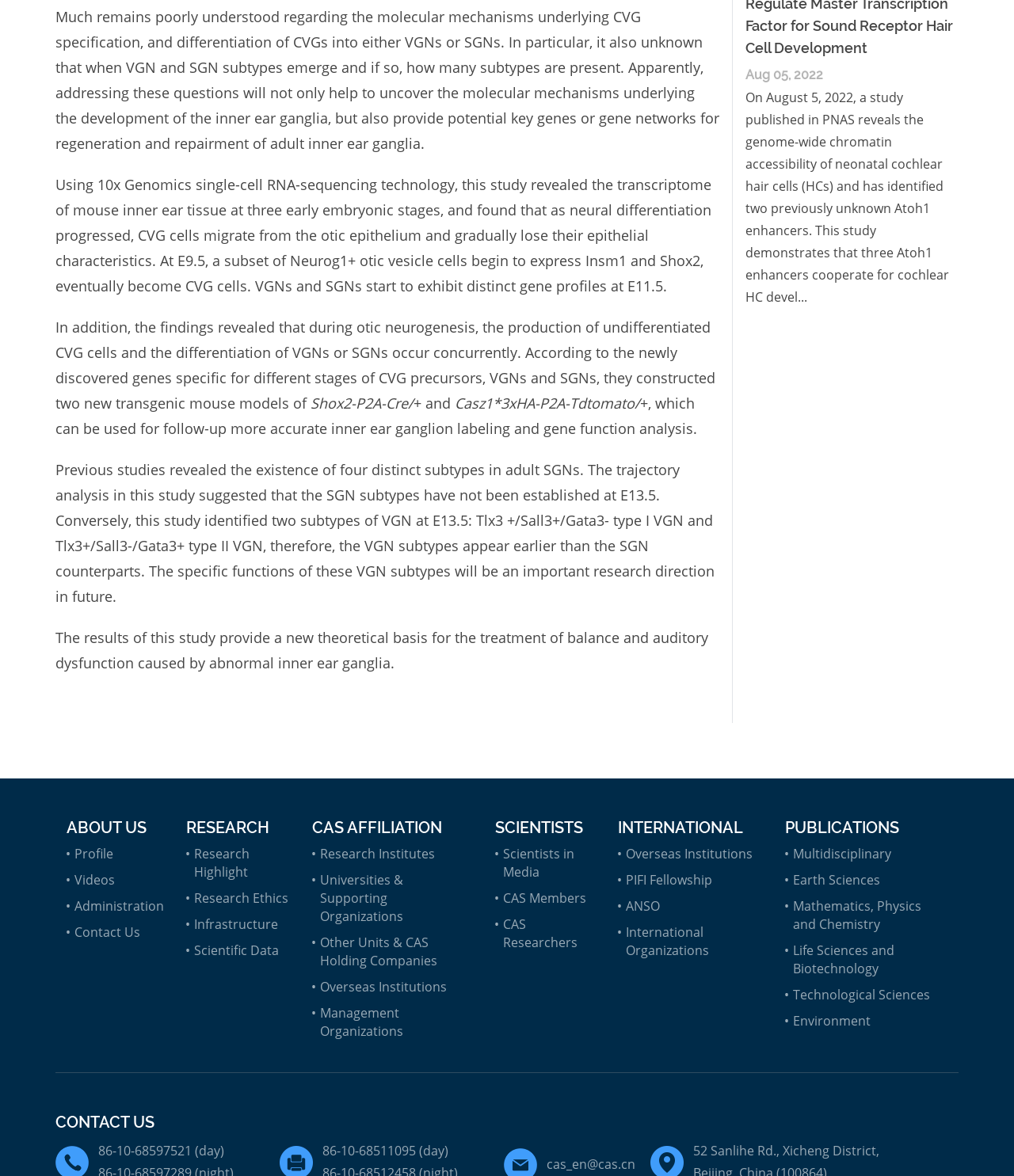Please mark the clickable region by giving the bounding box coordinates needed to complete this instruction: "Go to CAS AFFILIATION".

[0.308, 0.696, 0.466, 0.712]